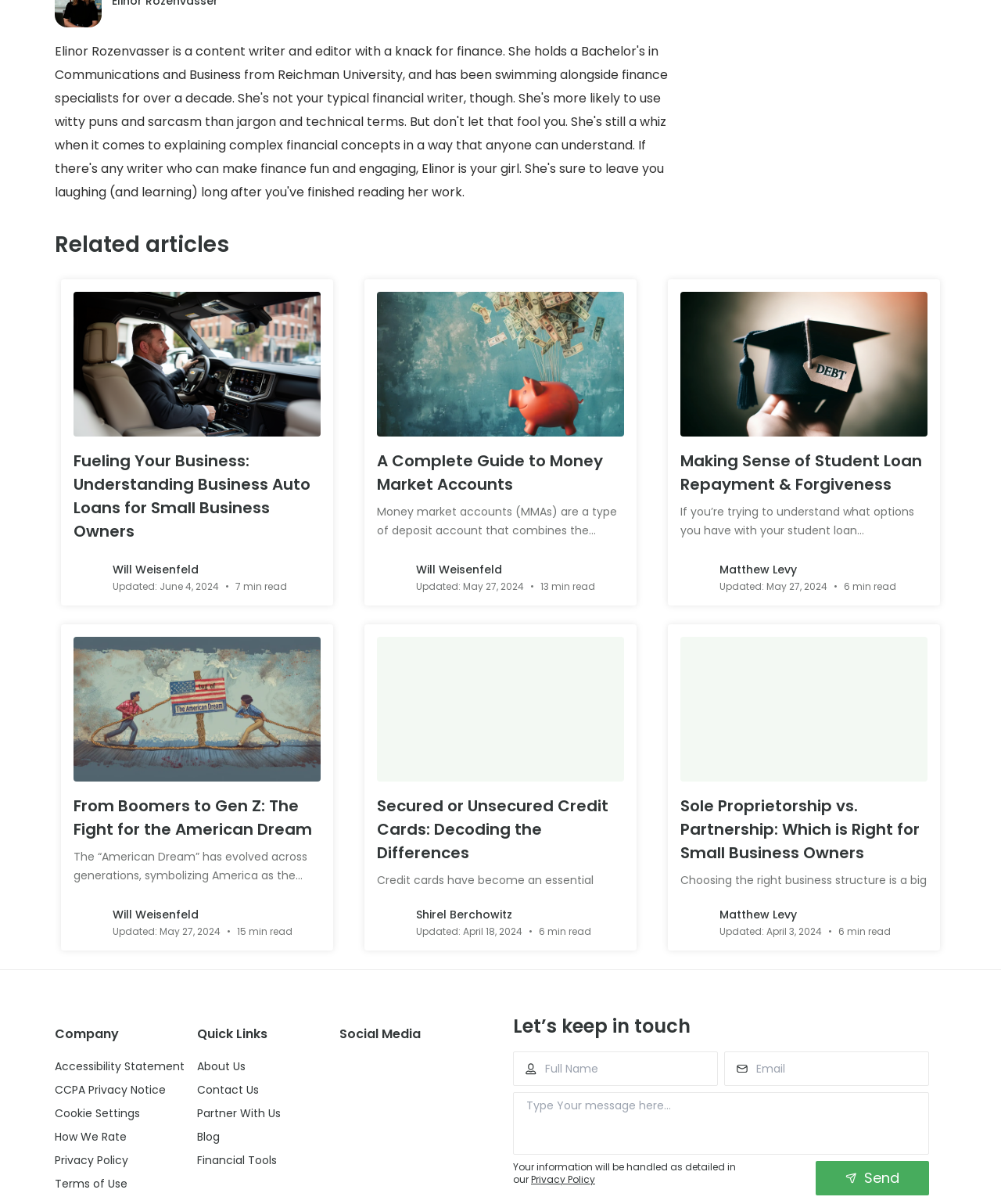Respond with a single word or phrase:
How many articles are on the webpage?

5